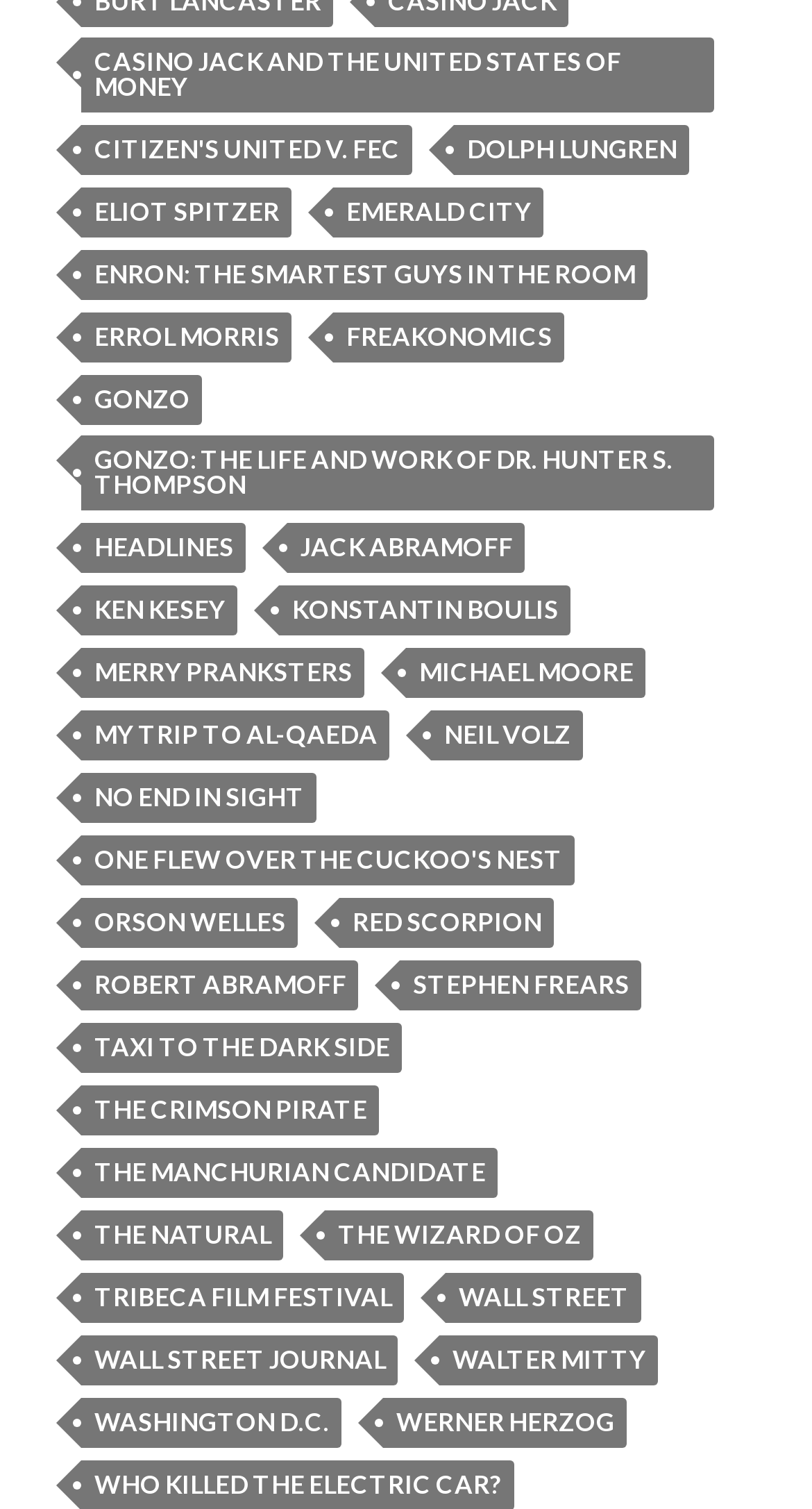Show me the bounding box coordinates of the clickable region to achieve the task as per the instruction: "Read about JACK ABRAMOFF".

[0.355, 0.347, 0.647, 0.38]